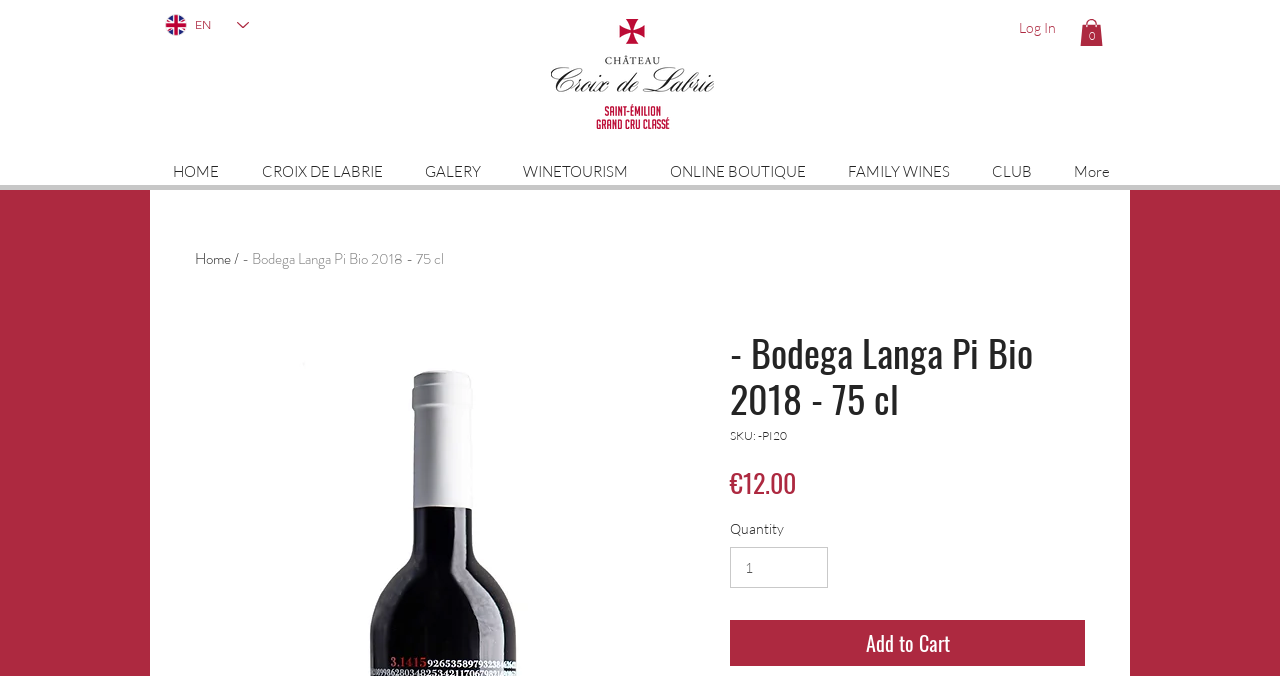Locate the bounding box coordinates of the region to be clicked to comply with the following instruction: "View cart". The coordinates must be four float numbers between 0 and 1, in the form [left, top, right, bottom].

[0.844, 0.028, 0.862, 0.069]